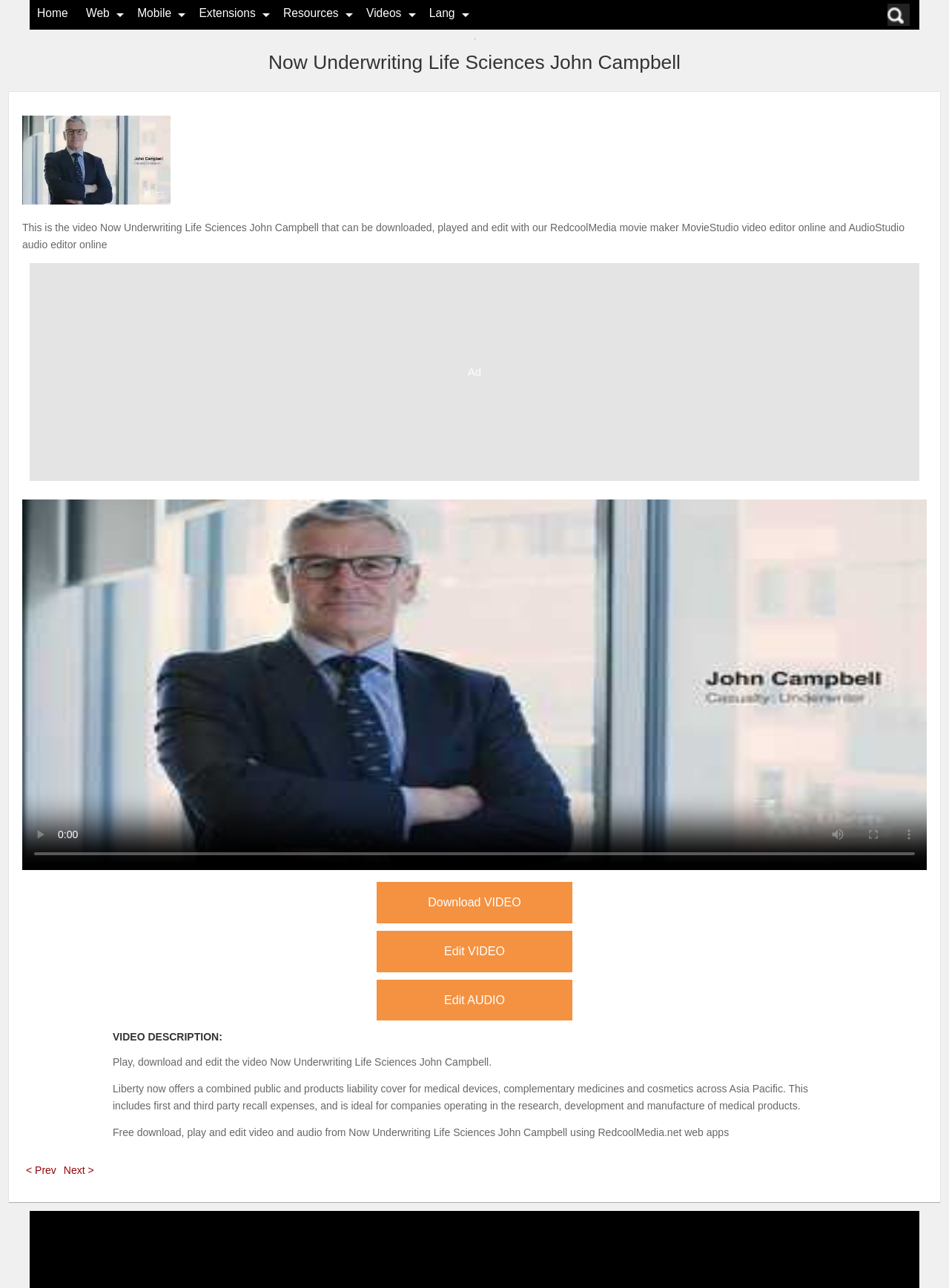Specify the bounding box coordinates for the region that must be clicked to perform the given instruction: "Search FDA".

None